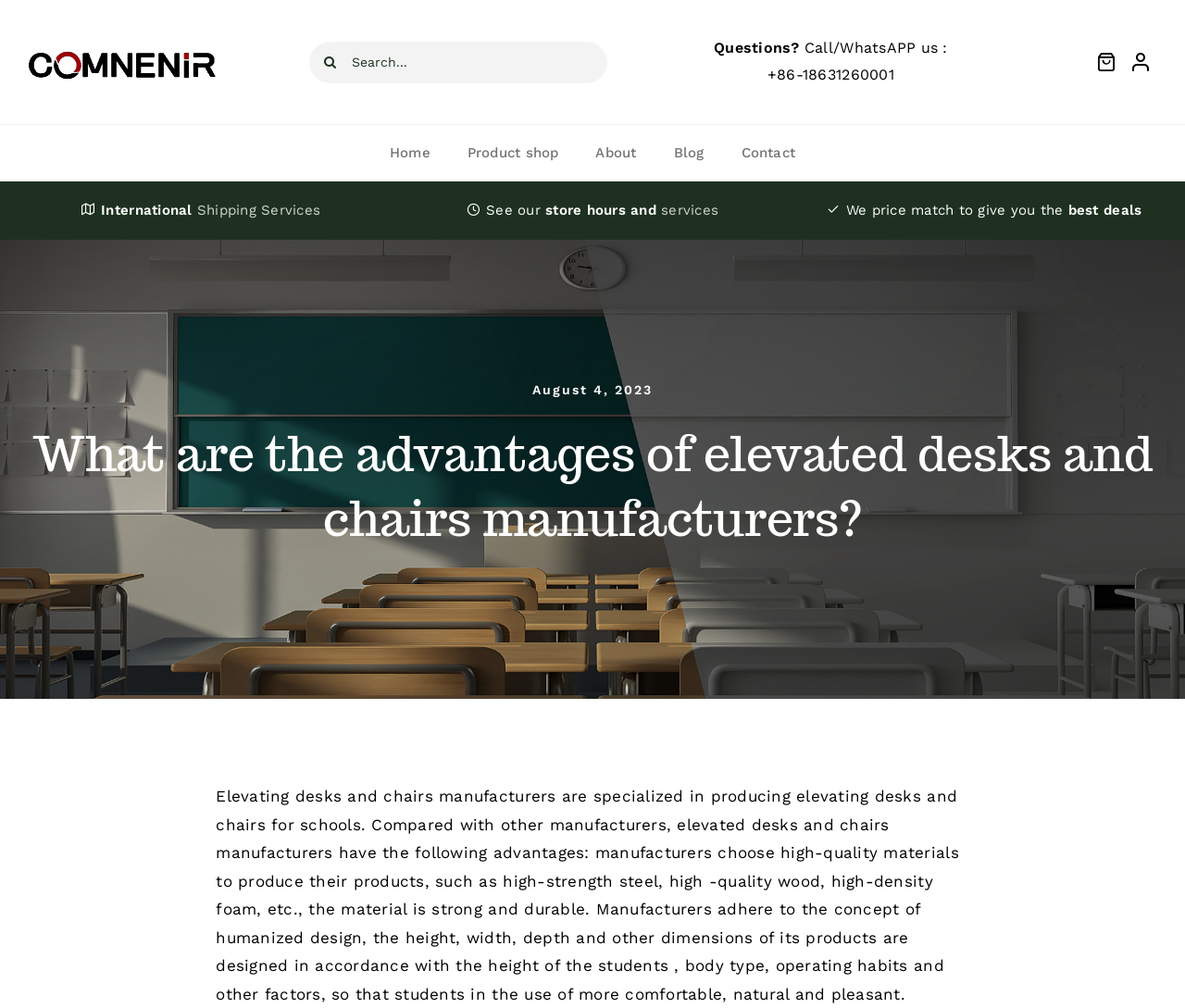Determine the bounding box coordinates of the clickable area required to perform the following instruction: "Go to the 'Home' page". The coordinates should be represented as four float numbers between 0 and 1: [left, top, right, bottom].

[0.313, 0.124, 0.379, 0.18]